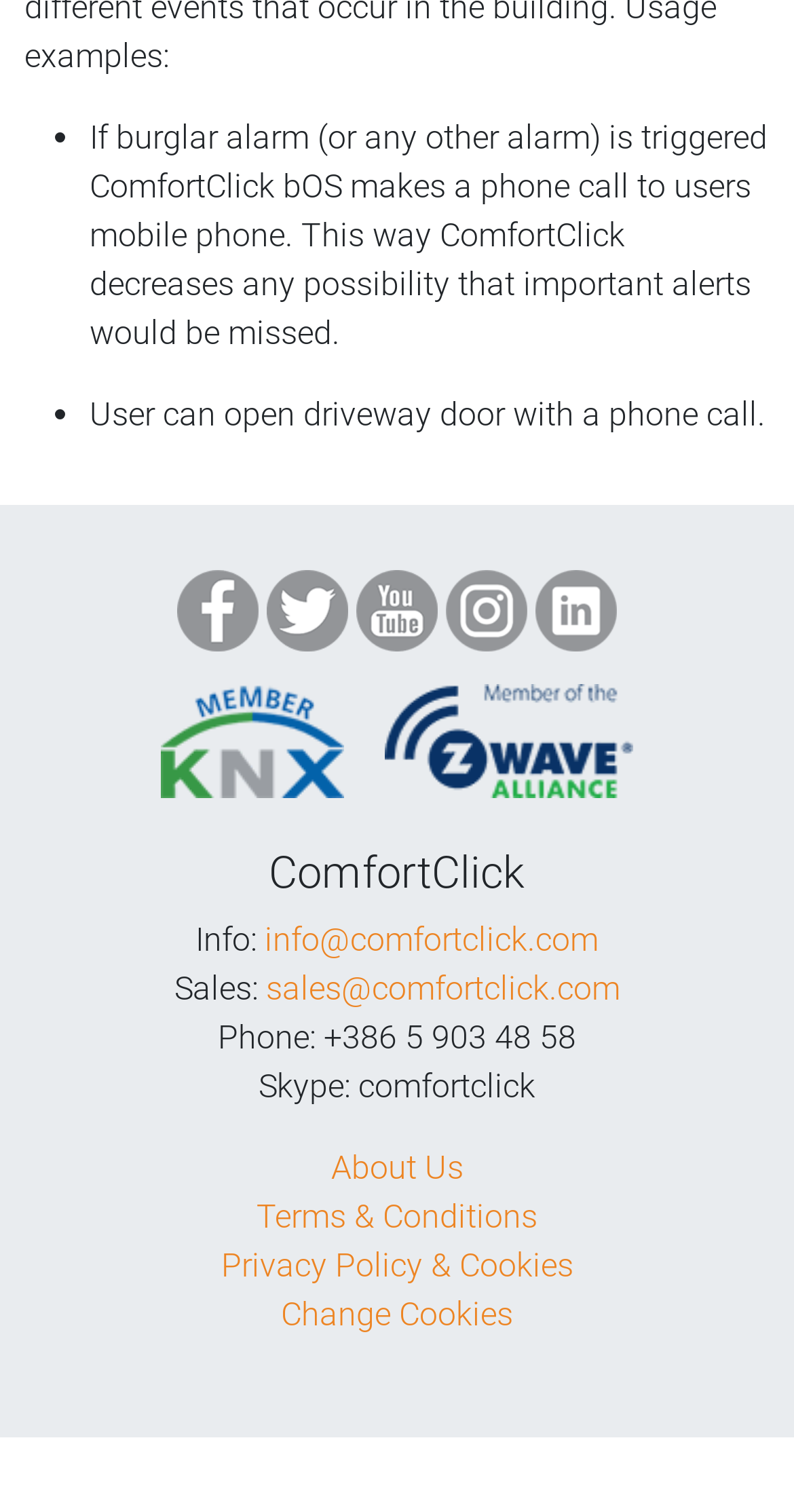Please find the bounding box coordinates (top-left x, top-left y, bottom-right x, bottom-right y) in the screenshot for the UI element described as follows: alt="YouTube icon" title="YouTube Channel"

[0.449, 0.39, 0.551, 0.415]